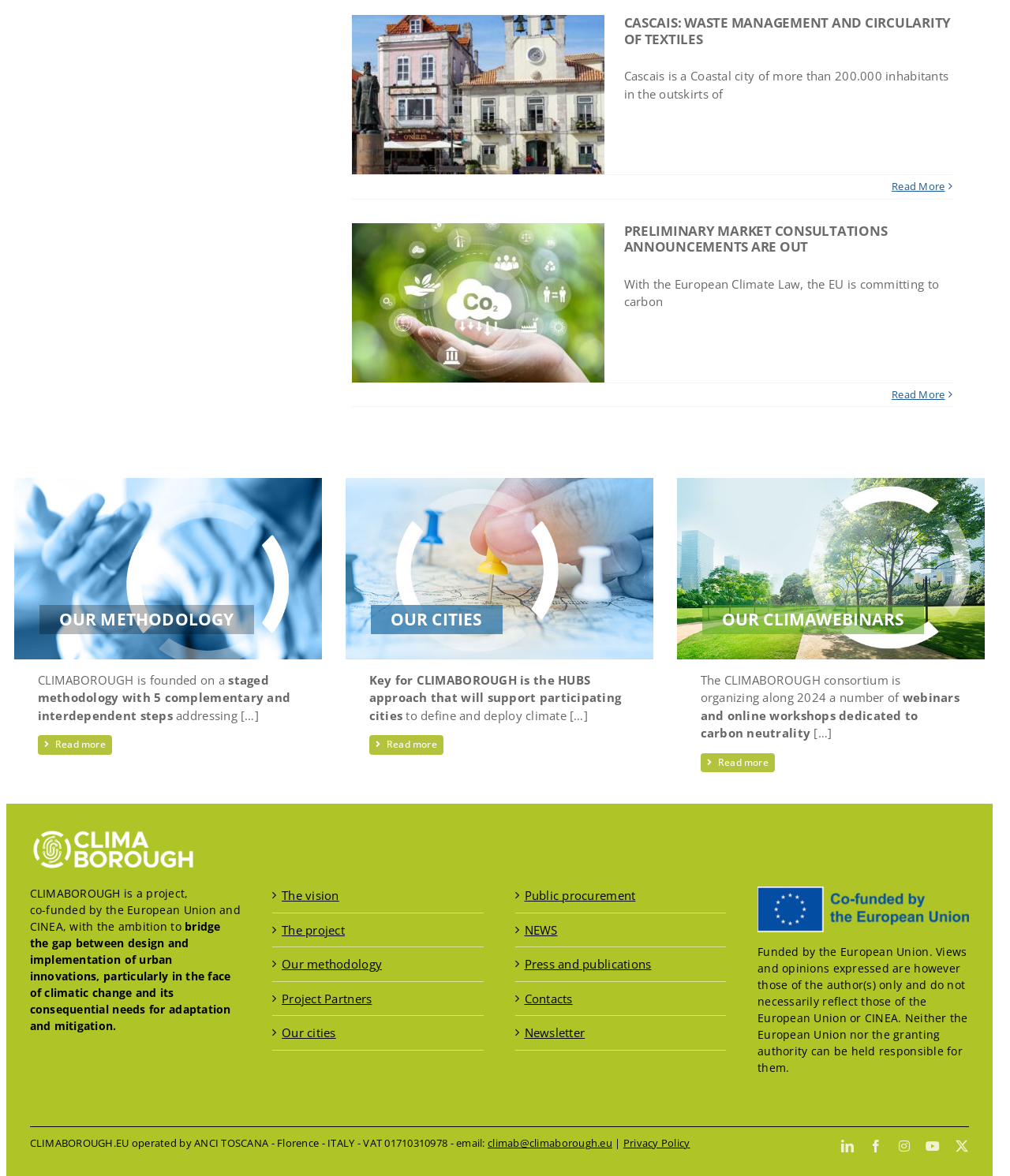What is the name of the project?
Look at the image and answer the question with a single word or phrase.

CLIMABOROUGH